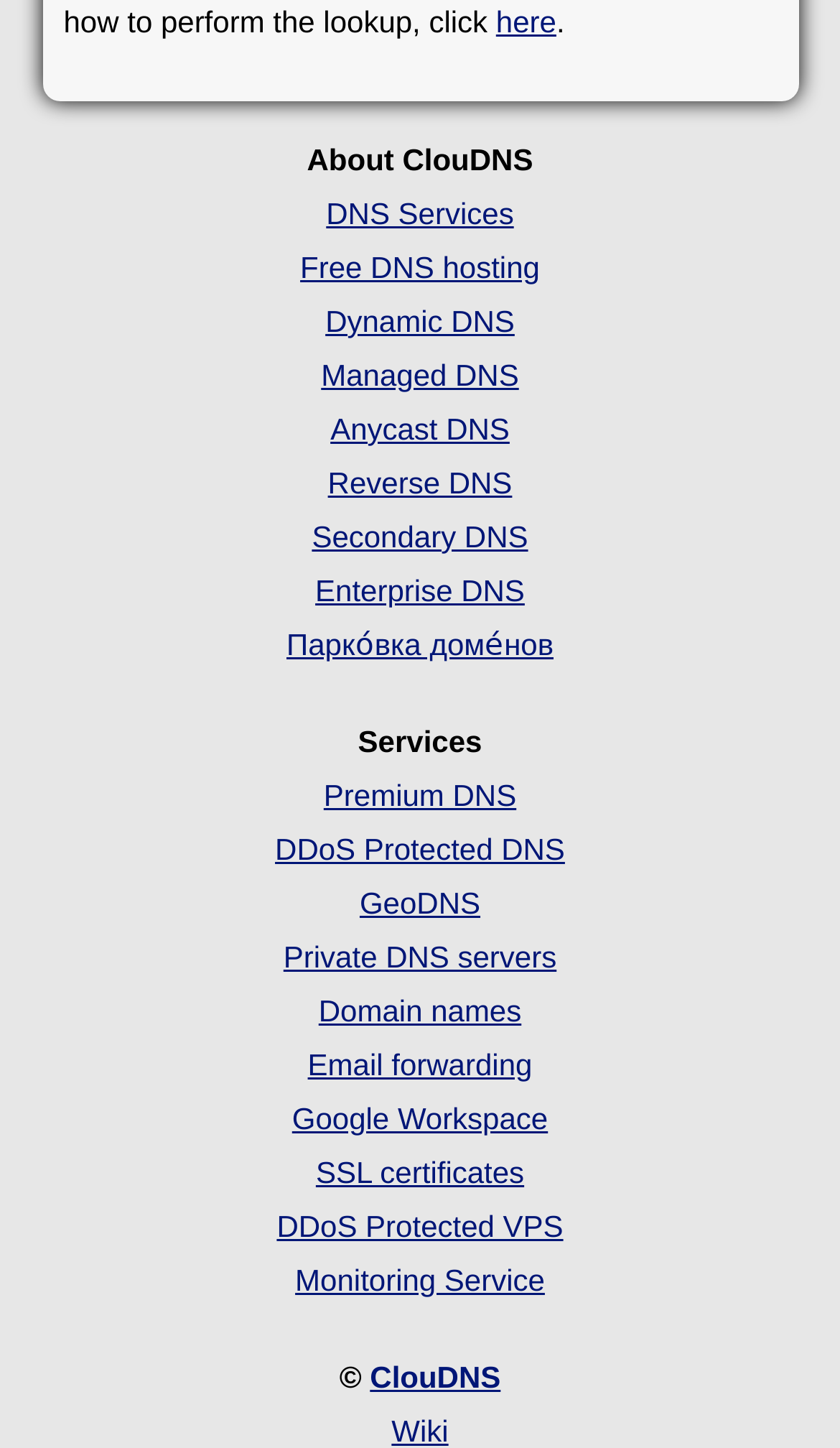Indicate the bounding box coordinates of the element that must be clicked to execute the instruction: "visit the Wiki". The coordinates should be given as four float numbers between 0 and 1, i.e., [left, top, right, bottom].

[0.466, 0.976, 0.534, 1.0]